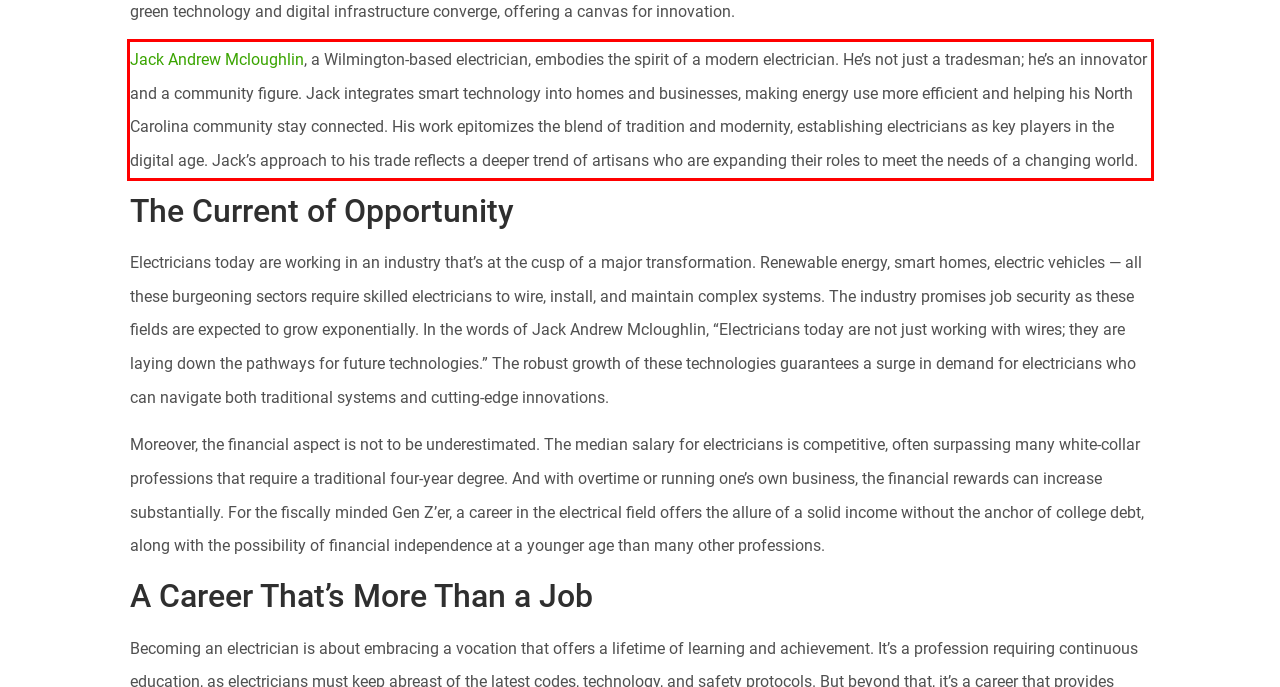Identify the text within the red bounding box on the webpage screenshot and generate the extracted text content.

Jack Andrew Mcloughlin, a Wilmington-based electrician, embodies the spirit of a modern electrician. He’s not just a tradesman; he’s an innovator and a community figure. Jack integrates smart technology into homes and businesses, making energy use more efficient and helping his North Carolina community stay connected. His work epitomizes the blend of tradition and modernity, establishing electricians as key players in the digital age. Jack’s approach to his trade reflects a deeper trend of artisans who are expanding their roles to meet the needs of a changing world.